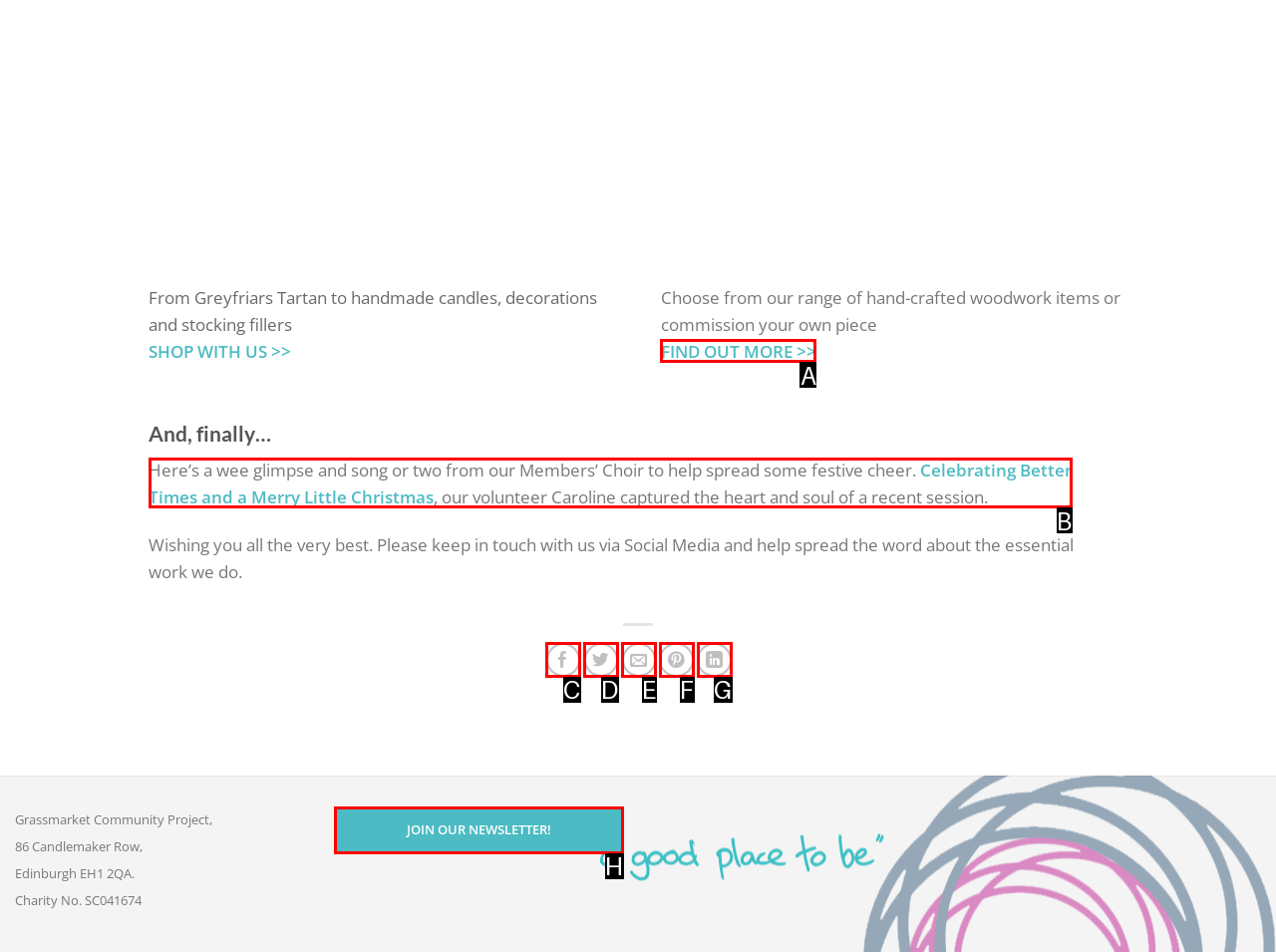Identify the letter of the option that should be selected to accomplish the following task: Follow us on Facebook. Provide the letter directly.

C